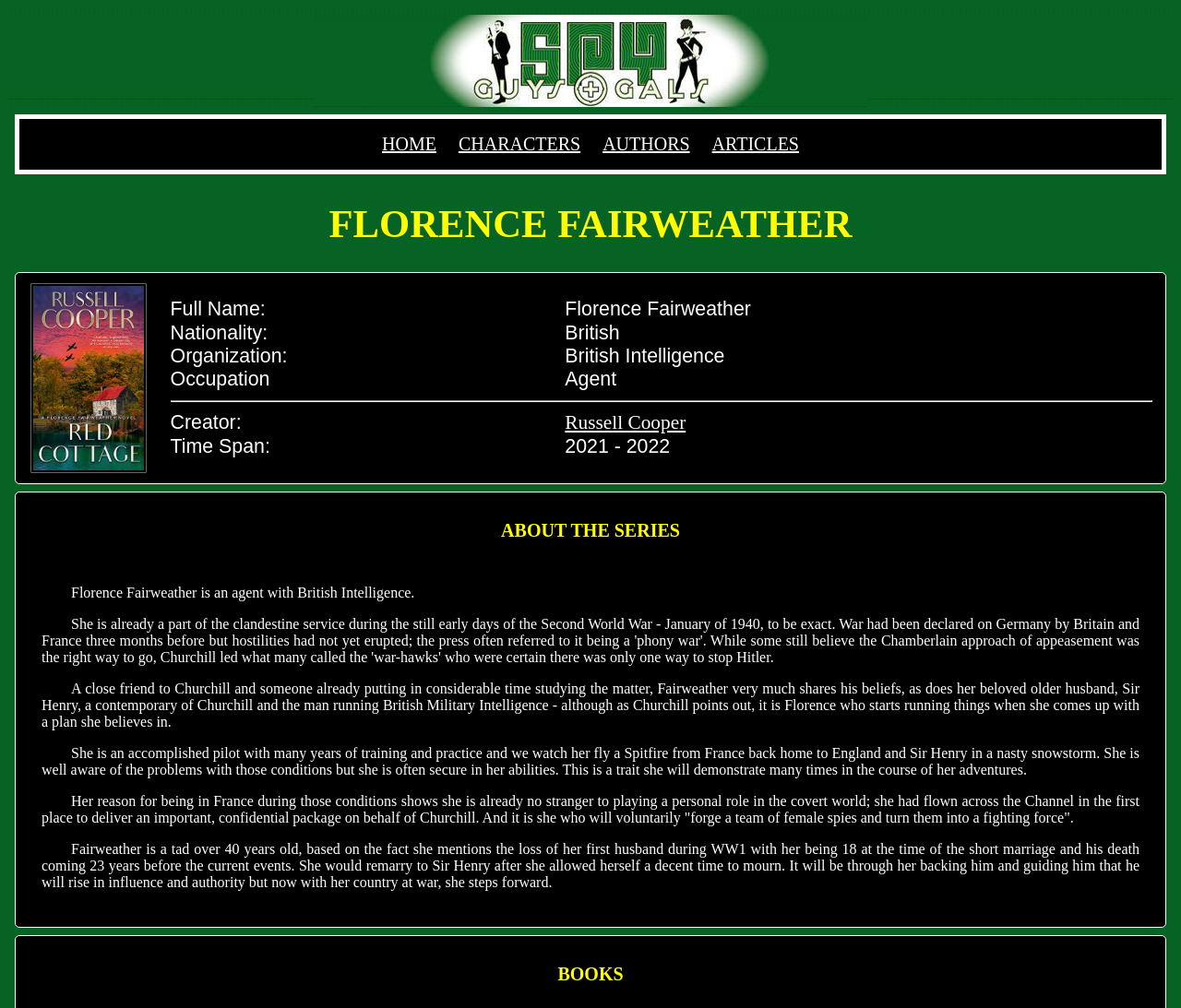Generate a comprehensive description of the contents of the webpage.

This webpage is a fan's guide to the Florence Fairweather series. At the top, there is a logo image of "SGAG" (Spy Guys And Gals) and a navigation menu with links to "HOME", "CHARACTERS", "AUTHORS", and "ARTICLES". Below the navigation menu, there is a large heading "FLORENCE FAIRWEATHER" that spans almost the entire width of the page.

On the left side of the page, there is a table with a row containing an image of Florence Fairweather, a blank cell, and a cell with her details, including full name, nationality, organization, occupation, creator, and time span. The details are organized into a table with separate rows for each piece of information.

To the right of the table, there is a section with a heading "ABOUT THE SERIES". Below the heading, there are four paragraphs of text that describe Florence Fairweather's character, including her background, skills, and personality. The text describes her as an agent with British Intelligence, a close friend to Churchill, and an accomplished pilot.

At the bottom of the page, there is a heading "BOOKS", but it does not appear to have any associated content.

Overall, the webpage provides an overview of the Florence Fairweather series, including her character details and background information.